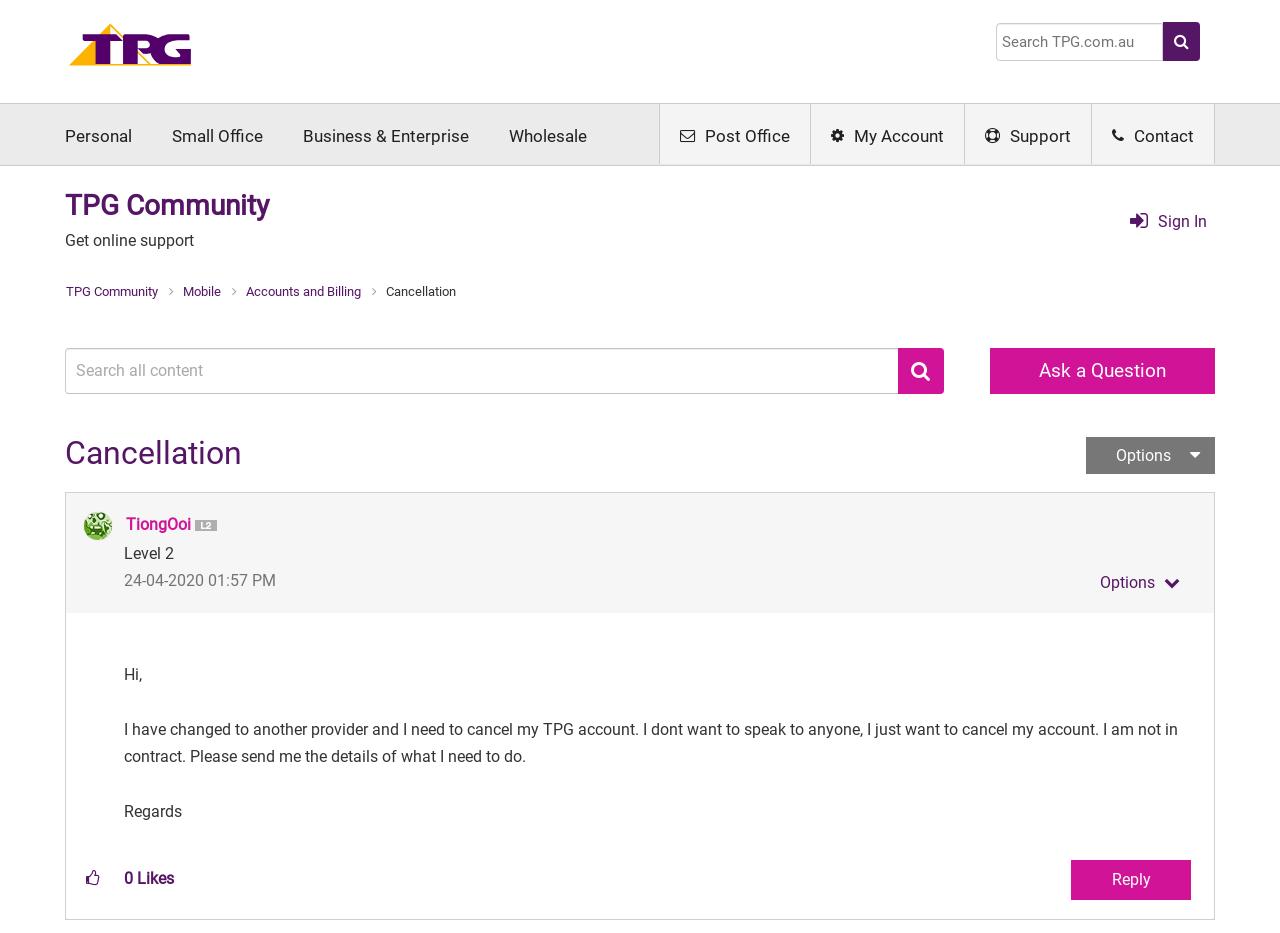What is the purpose of the 'Search' button?
Provide a concise answer using a single word or phrase based on the image.

Search the community